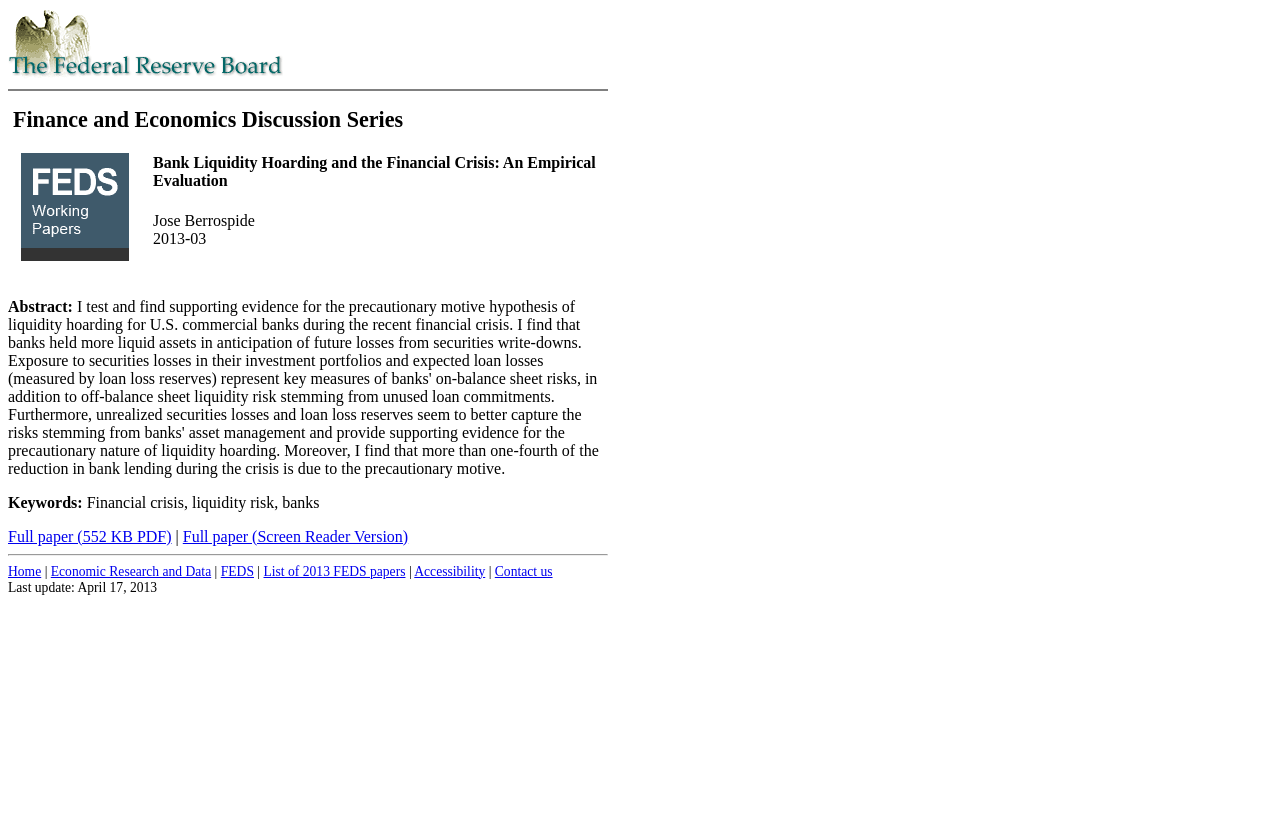Locate the bounding box coordinates of the region to be clicked to comply with the following instruction: "View the full paper in PDF". The coordinates must be four float numbers between 0 and 1, in the form [left, top, right, bottom].

[0.006, 0.643, 0.134, 0.664]